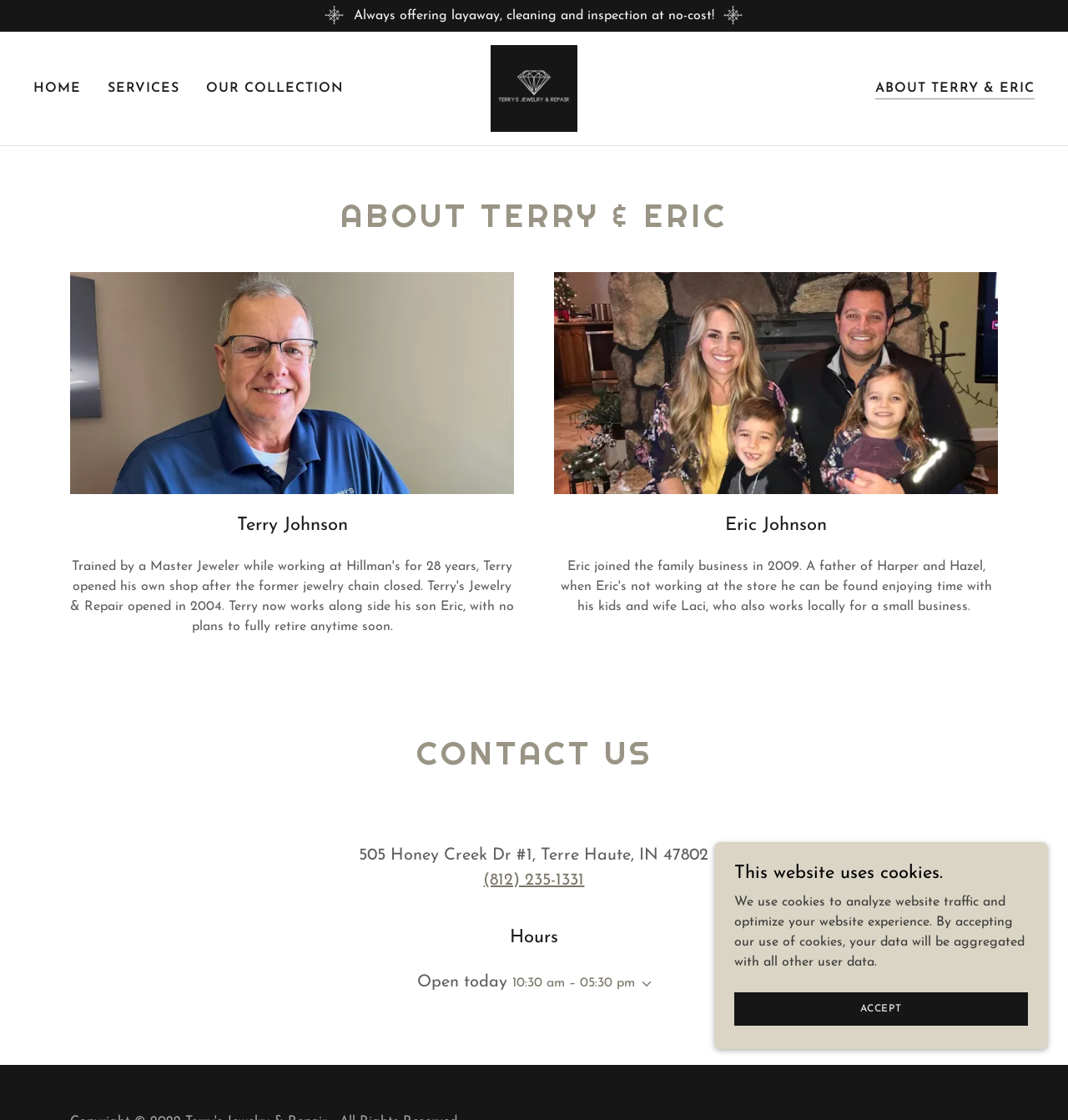What is the name of the jewelry store?
Using the visual information, respond with a single word or phrase.

Terry's Jewelry & Repair